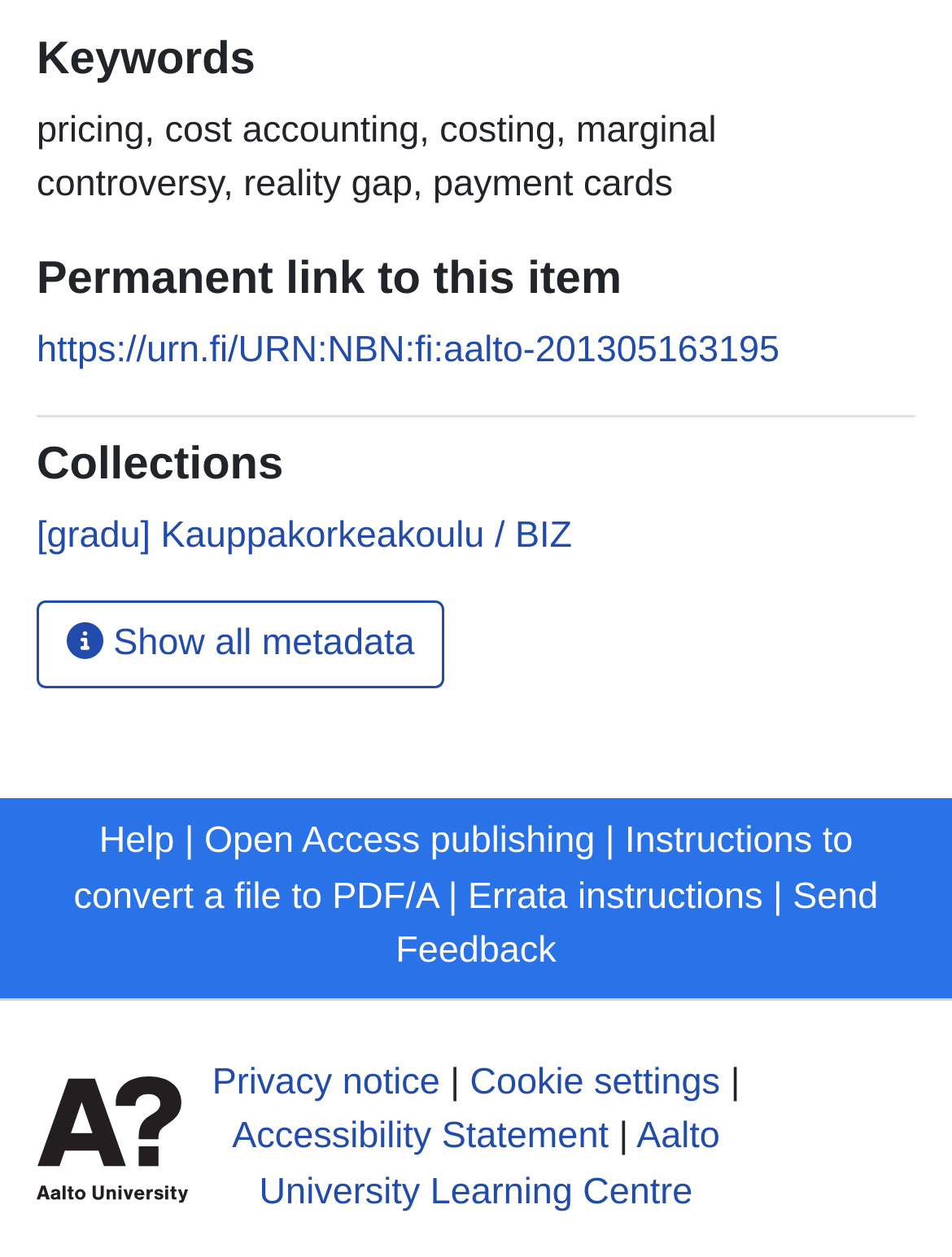Respond to the following question using a concise word or phrase: 
What is the text next to the 'Show all metadata' button?

Collections